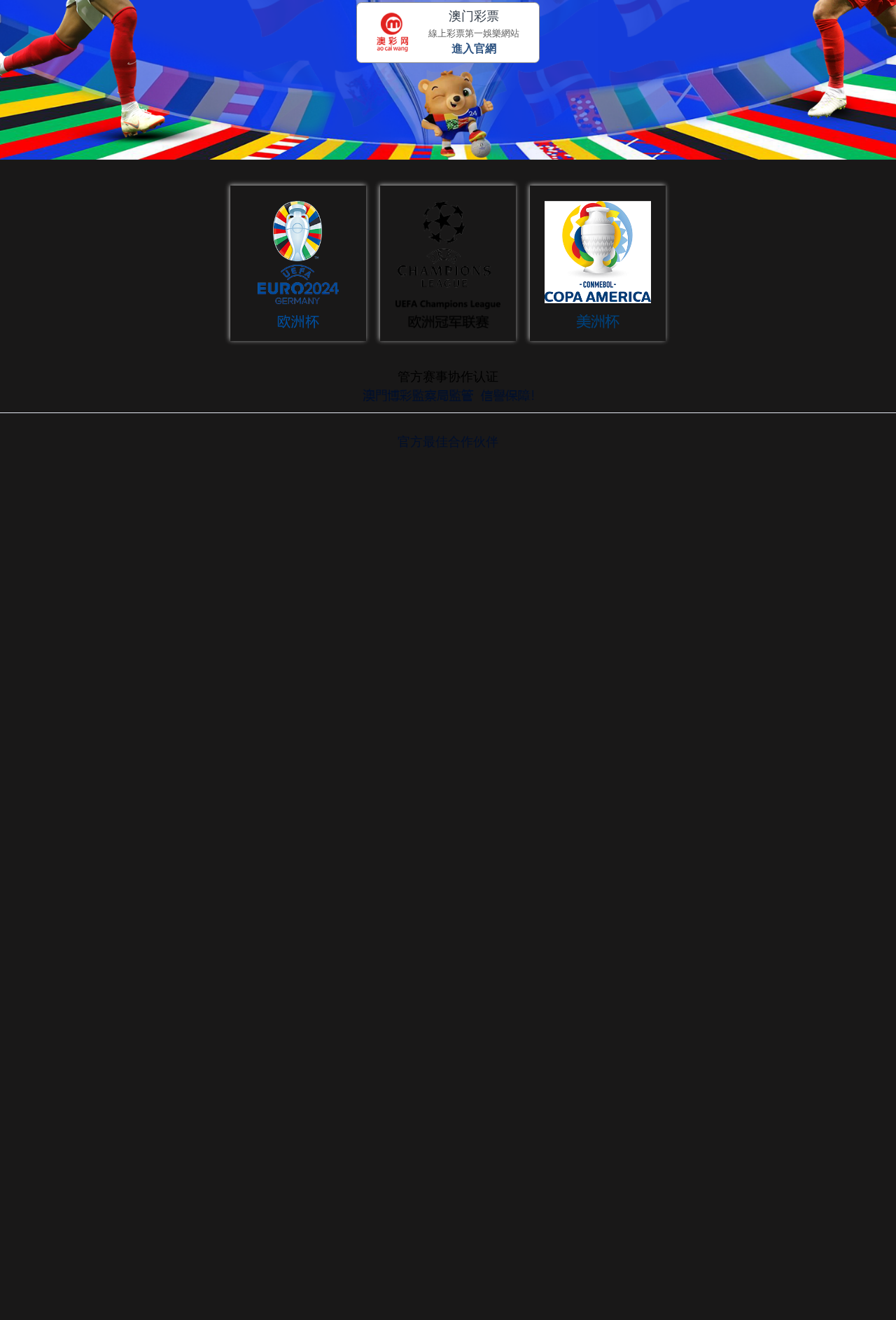Given the element description "name="f23889072"" in the screenshot, predict the bounding box coordinates of that UI element.

[0.059, 0.531, 0.559, 0.55]